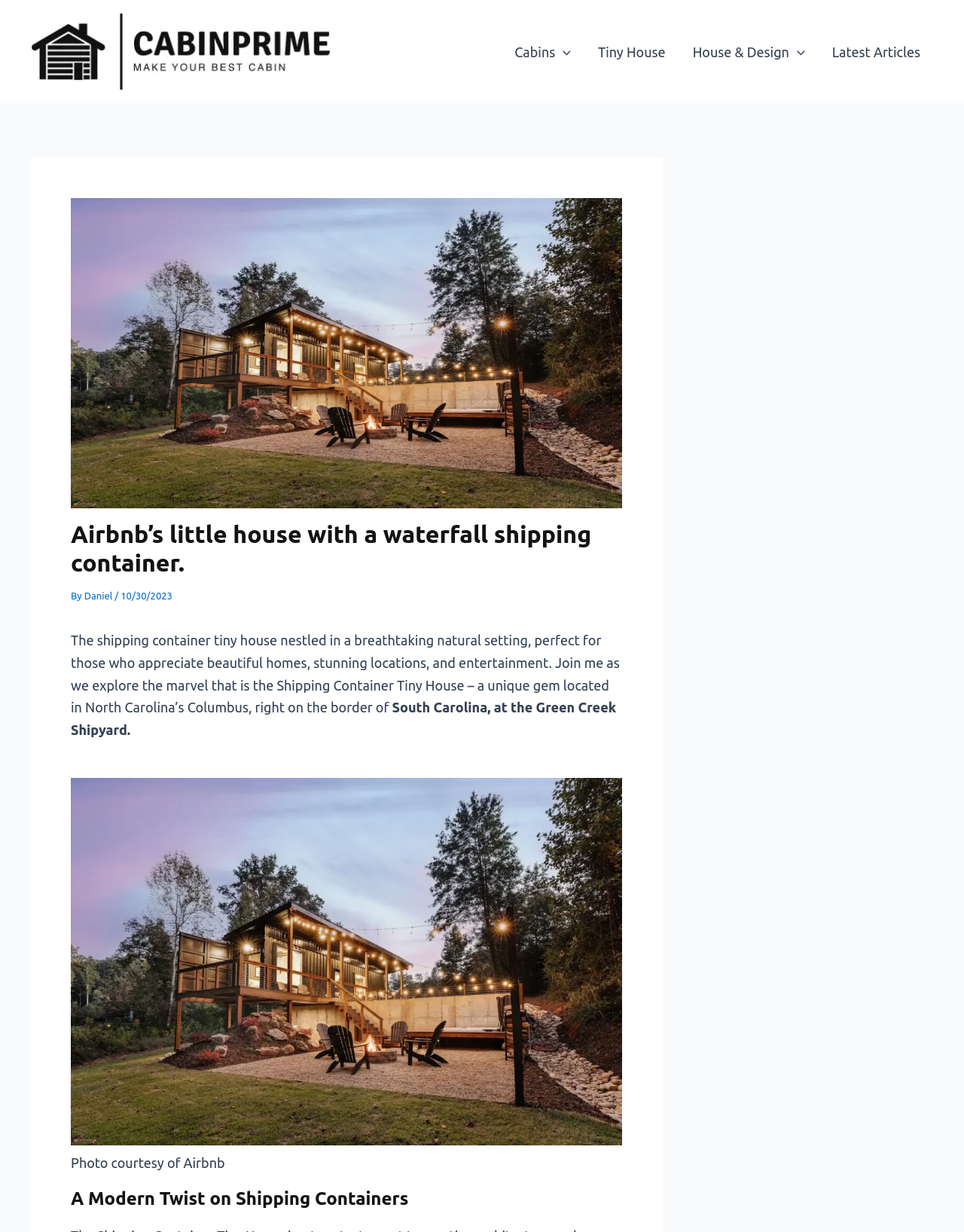What is the source of the photo in the article?
Answer briefly with a single word or phrase based on the image.

Airbnb